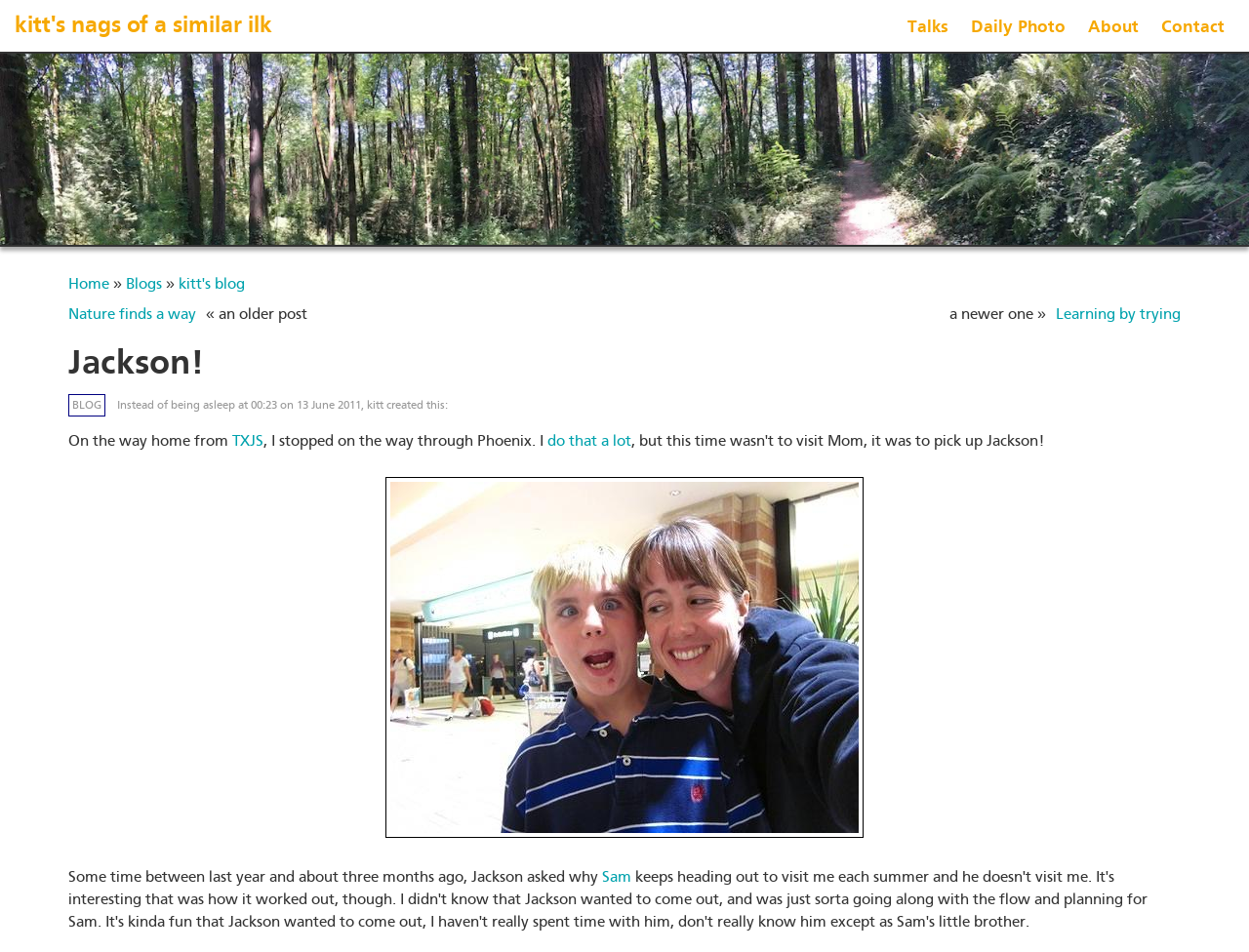Kindly provide the bounding box coordinates of the section you need to click on to fulfill the given instruction: "go to talks page".

[0.723, 0.003, 0.761, 0.054]